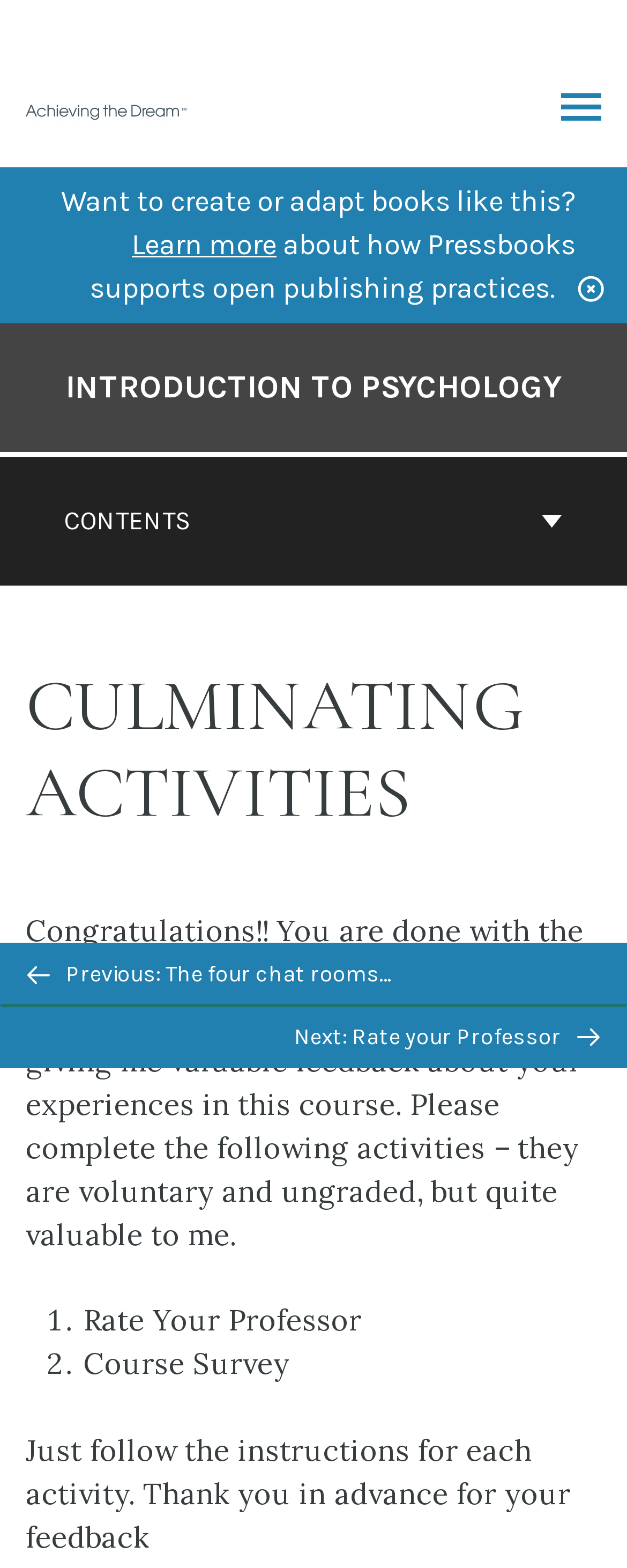What are the two voluntary activities?
Please answer the question with a single word or phrase, referencing the image.

Rate Professor, Course Survey